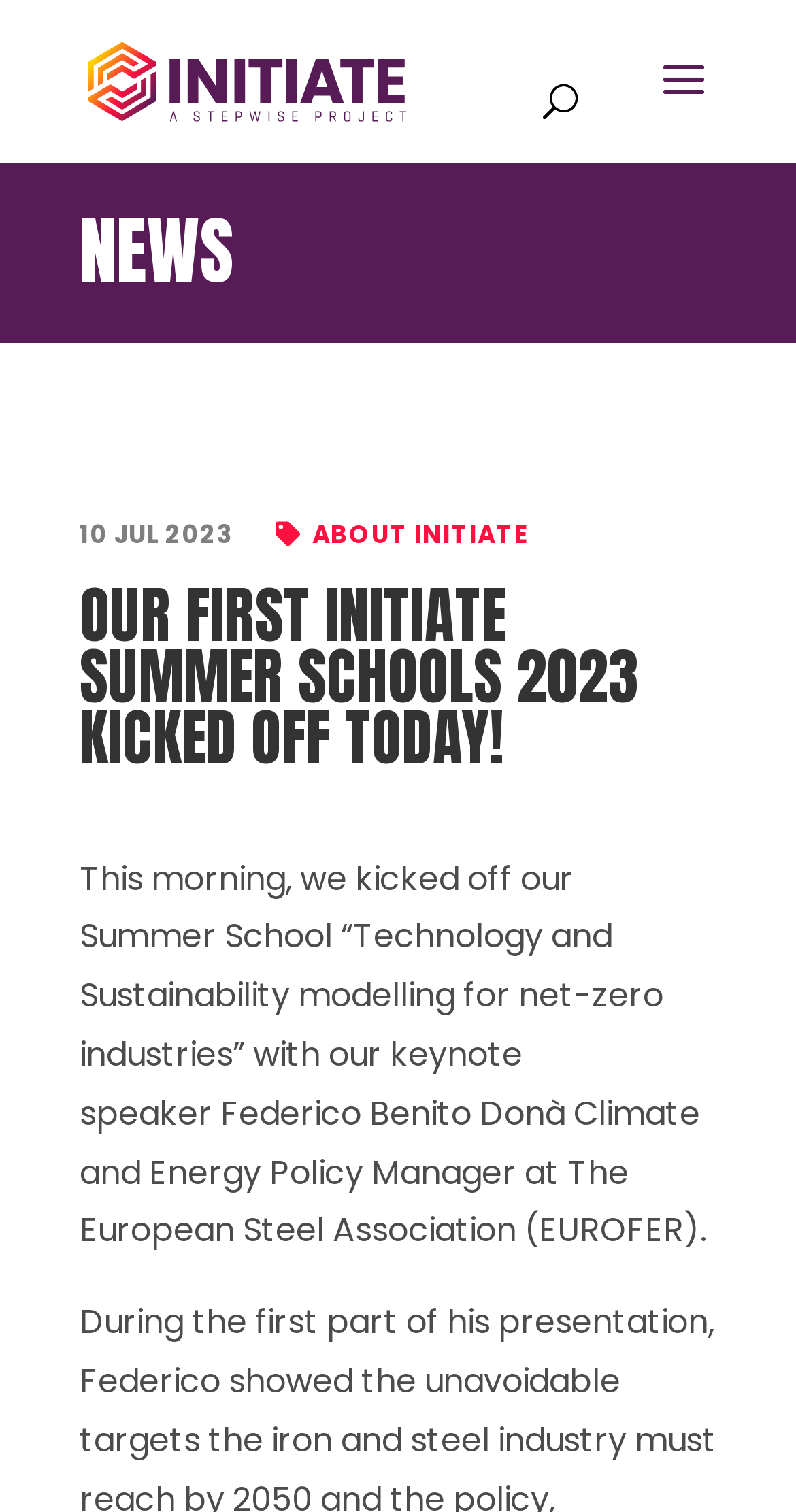What is the headline of the webpage?

OUR FIRST INITIATE SUMMER SCHOOLS 2023 KICKED OFF TODAY!